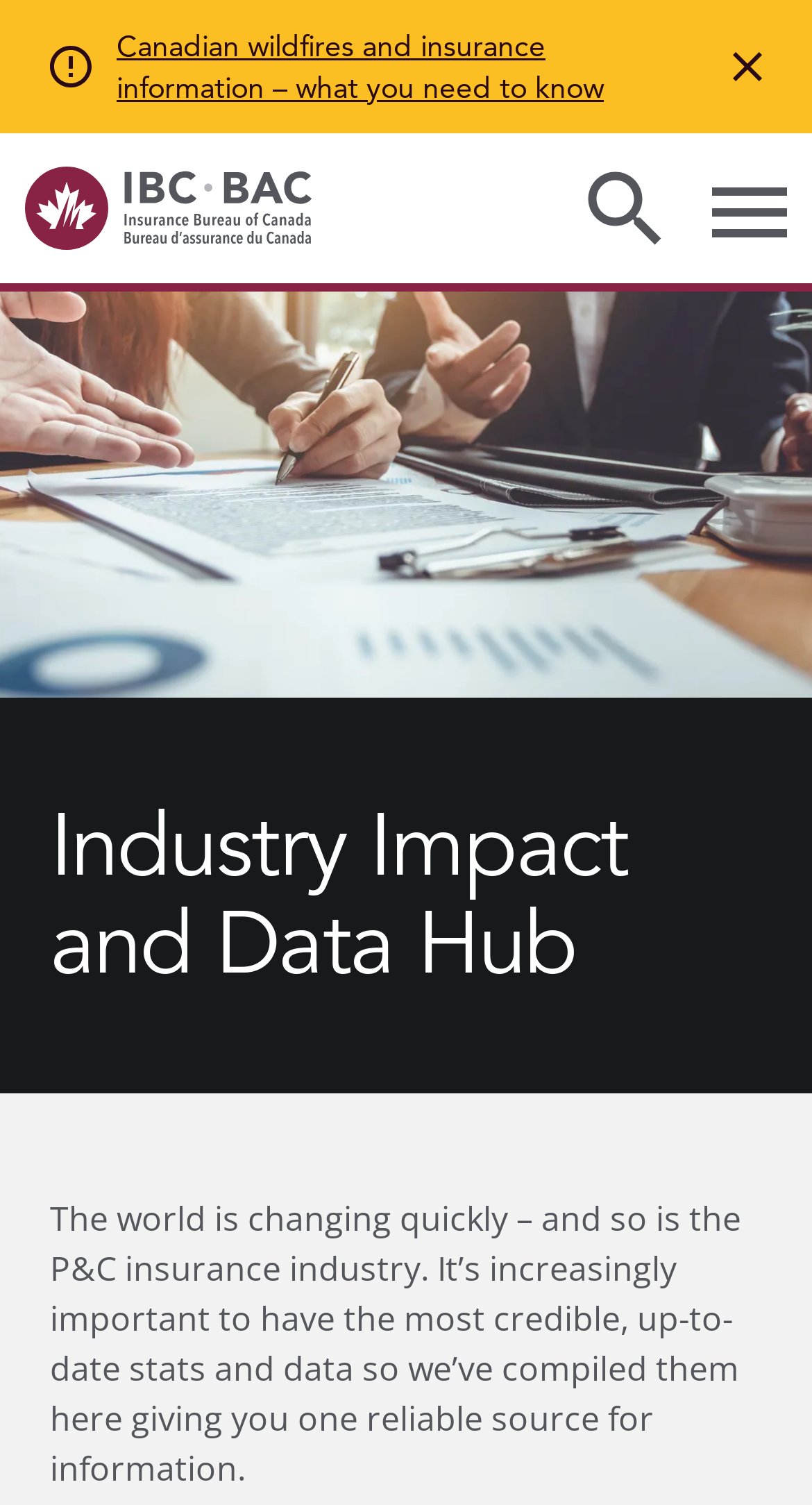Generate a comprehensive description of the webpage.

The webpage is focused on showcasing the impact of the P&C insurance industry on Canadians. At the top, there is a complementary section that spans the entire width of the page. Within this section, there is a small image on the left side, followed by a link to an article about Canadian wildfires and insurance information. On the right side of this section, there is a button to close an alert banner, accompanied by a small image.

Below this section, there is a logo of the Insurance Bureau of Canada on the left side, which is also a link. On the right side, there are two buttons: one to toggle search and another to toggle the menu. The toggle search button is accompanied by a small image.

The main content of the page is an image that spans the entire width of the page, with a heading "Industry Impact and Data Hub" on top of it. Below the image, there is a paragraph of text that explains the importance of having credible and up-to-date statistics and data in the P&C insurance industry.